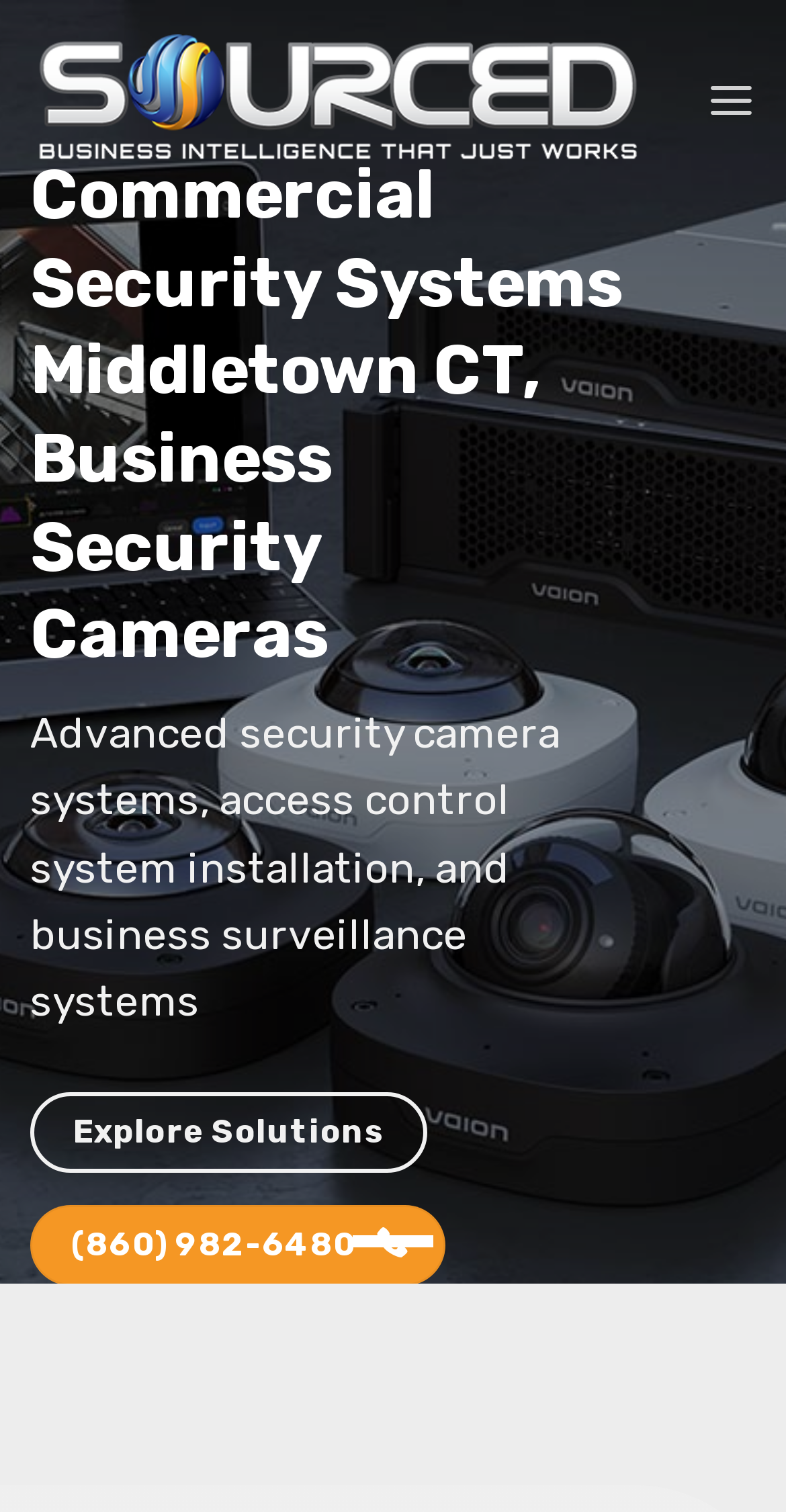Given the element description alt="The Government Gazette", specify the bounding box coordinates of the corresponding UI element in the format (top-left x, top-left y, bottom-right x, bottom-right y). All values must be between 0 and 1.

None